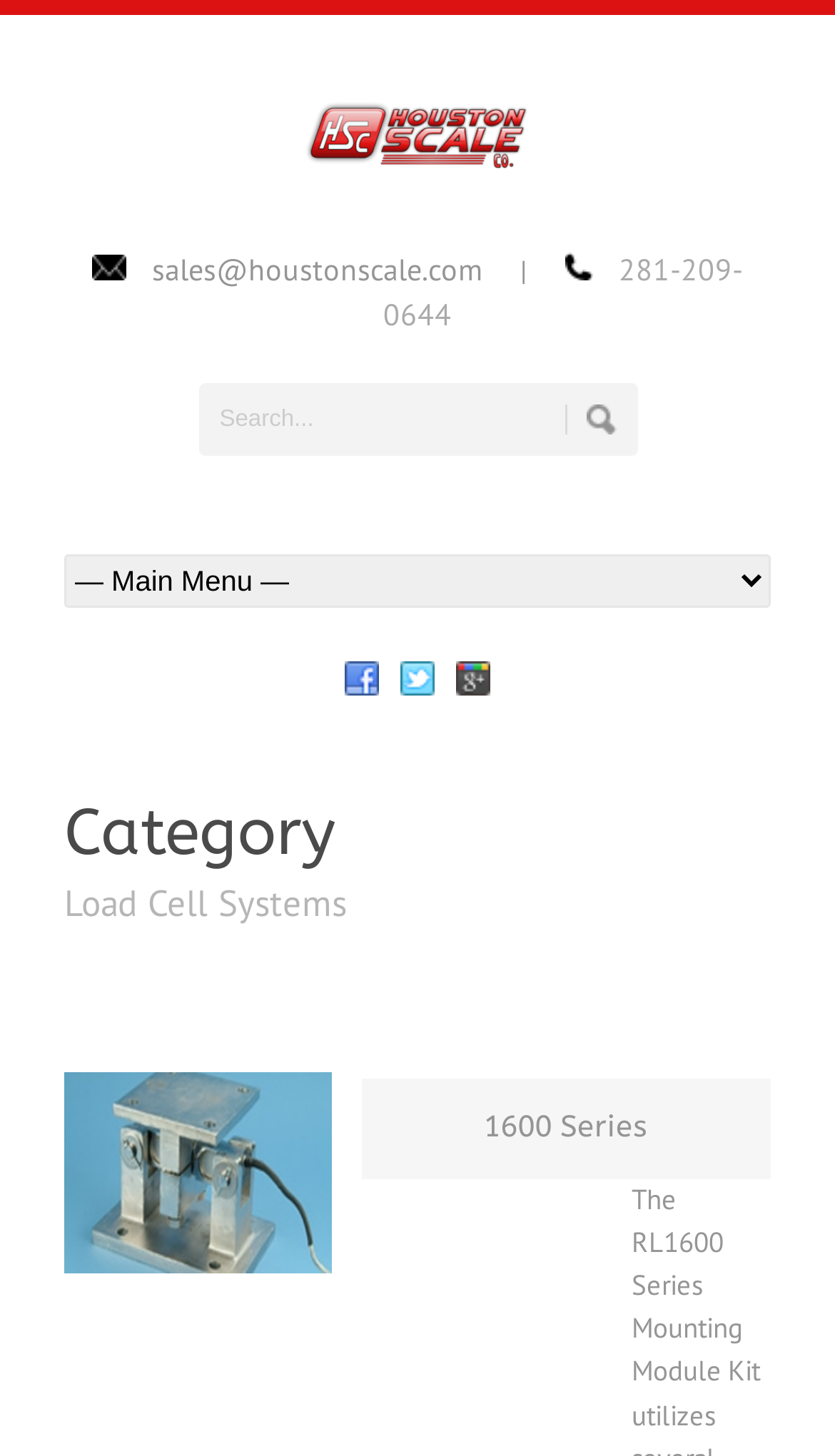What is the company's phone number?
Give a comprehensive and detailed explanation for the question.

I found the phone number by looking at the top section of the webpage, where the contact information is typically displayed. The phone number is written in a static text element with the value '281-209-0644'.